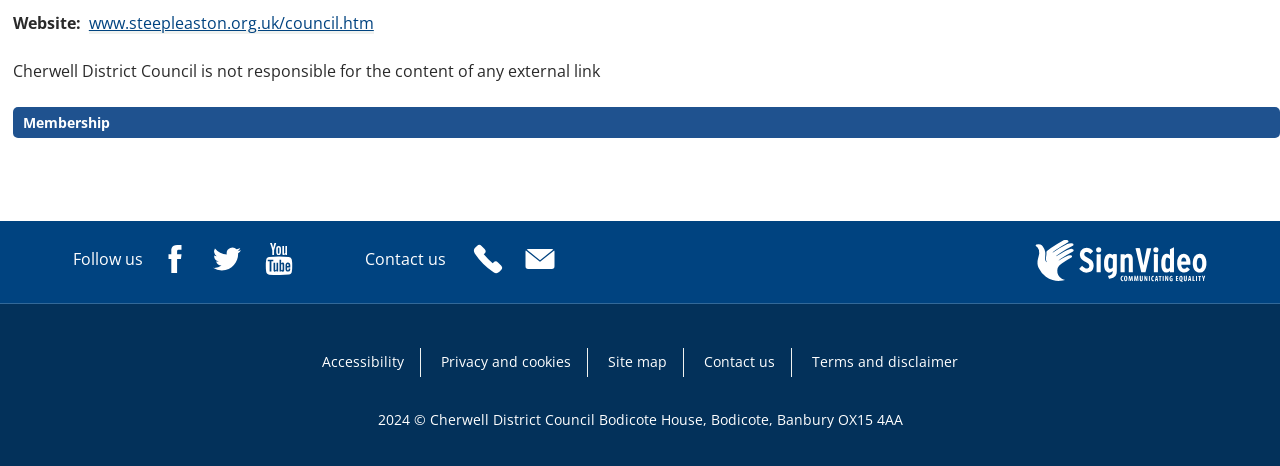What is the year of copyright?
Based on the screenshot, give a detailed explanation to answer the question.

The year of copyright can be found in the static text at the bottom of the webpage, which reads '2024 © Cherwell District Council Bodicote House, Bodicote, Banbury OX15 4AA'.